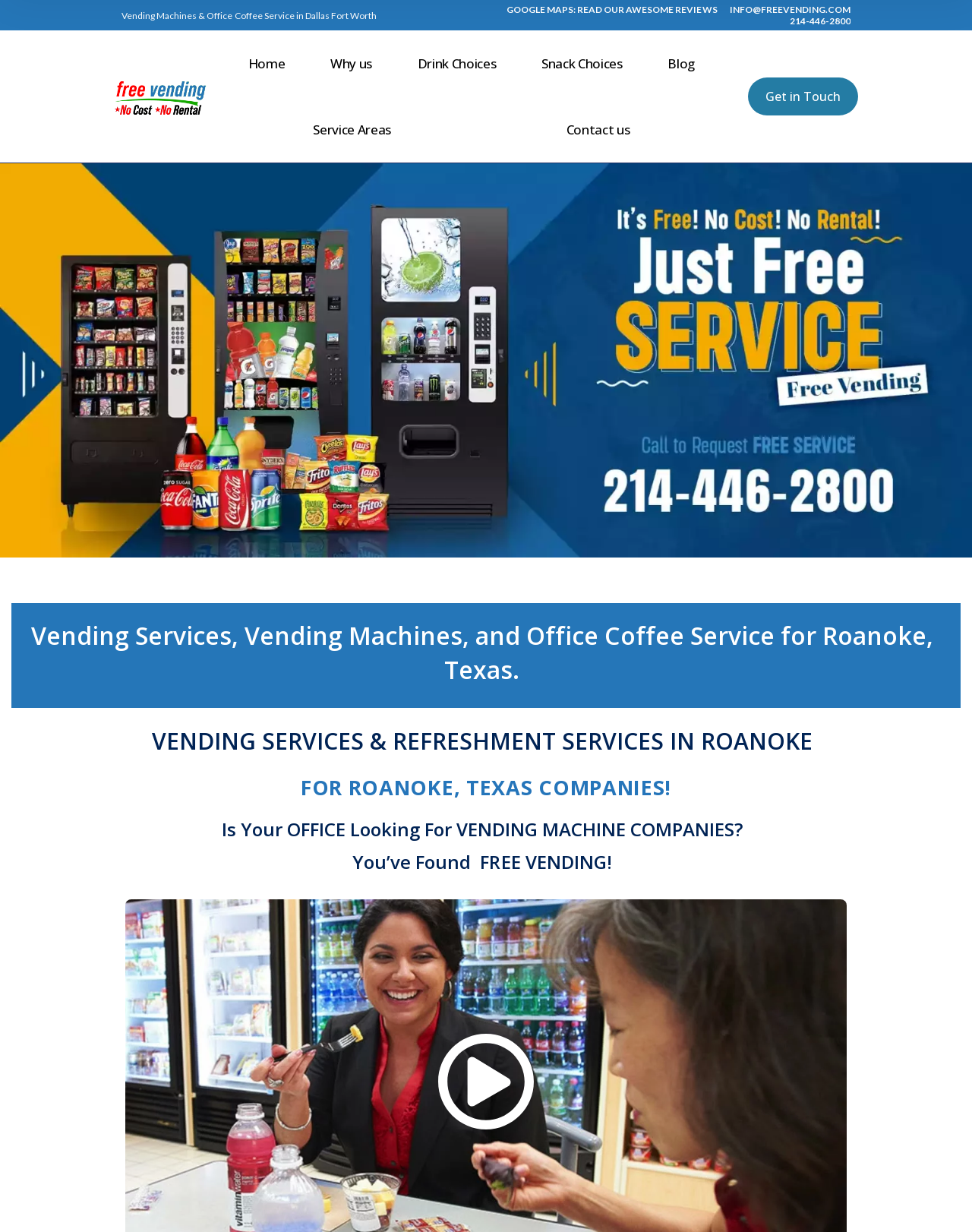Please provide the bounding box coordinates for the element that needs to be clicked to perform the instruction: "Read reviews on Google Maps". The coordinates must consist of four float numbers between 0 and 1, formatted as [left, top, right, bottom].

[0.521, 0.003, 0.738, 0.012]